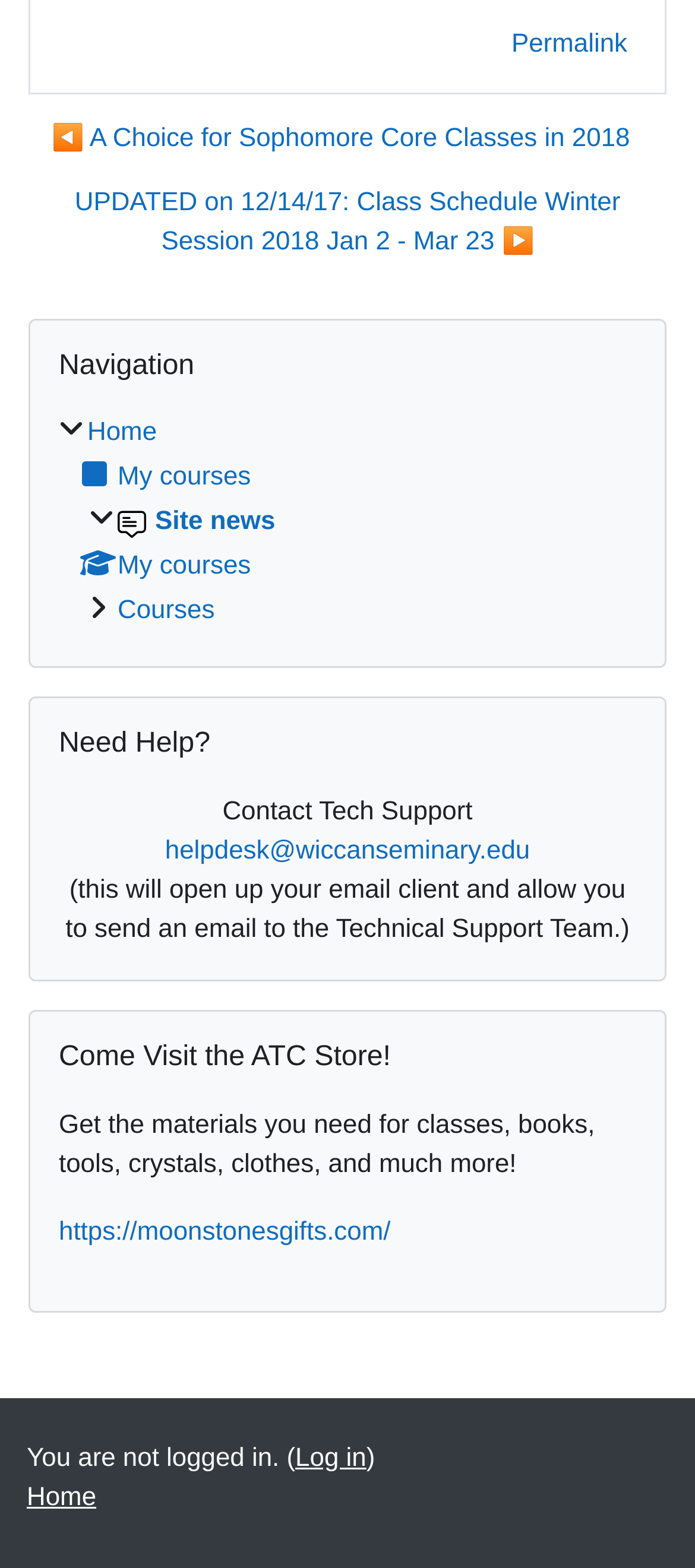Using the information shown in the image, answer the question with as much detail as possible: What is the orientation of the menu bar?

I examined the menubar element and found that its orientation is specified as horizontal.